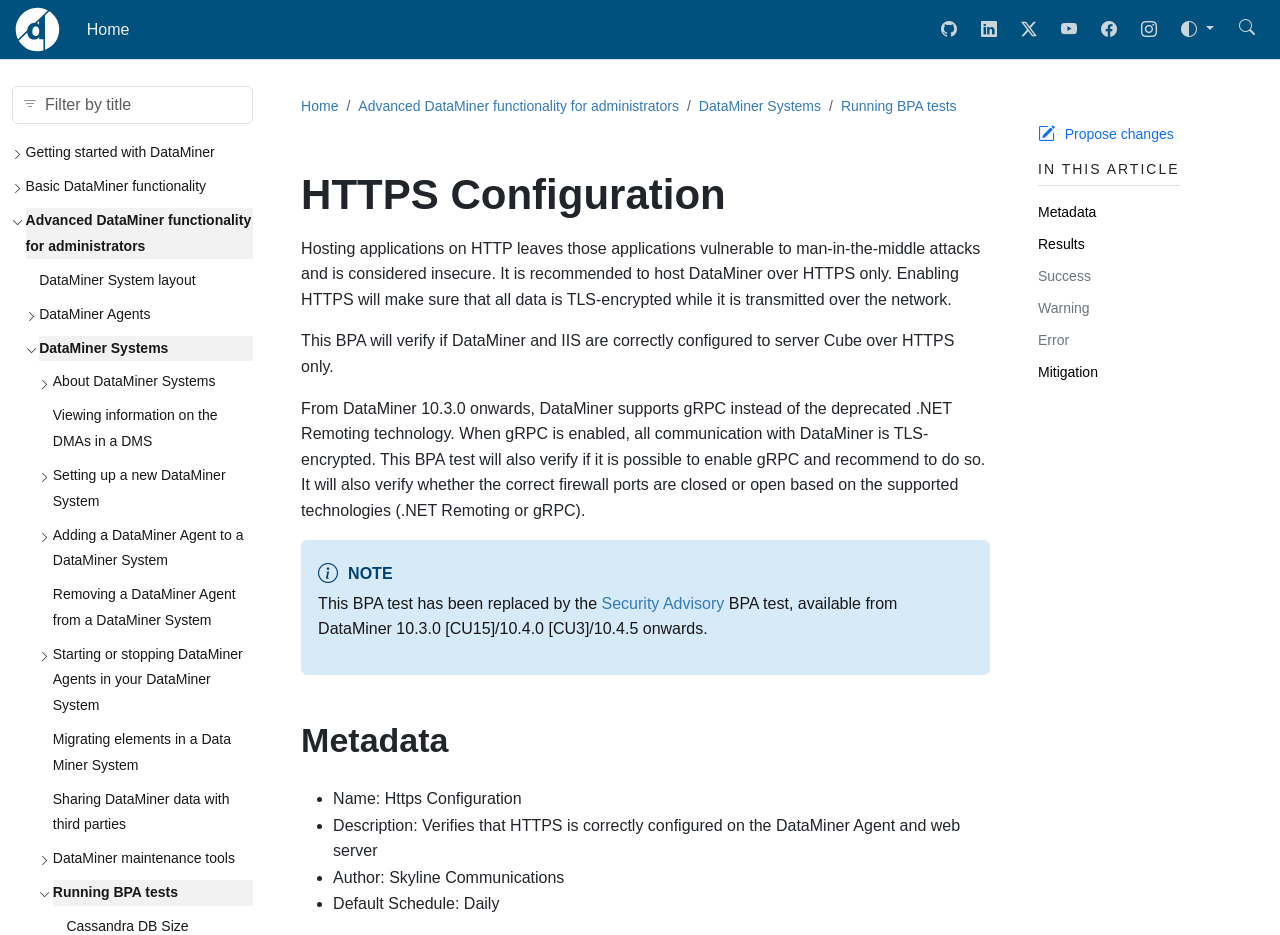What is the recommended hosting protocol for DataMiner?
Please answer the question with a detailed and comprehensive explanation.

According to the webpage, hosting applications on HTTP leaves those applications vulnerable to man-in-the-middle attacks and is considered insecure. It is recommended to host DataMiner over HTTPS only.